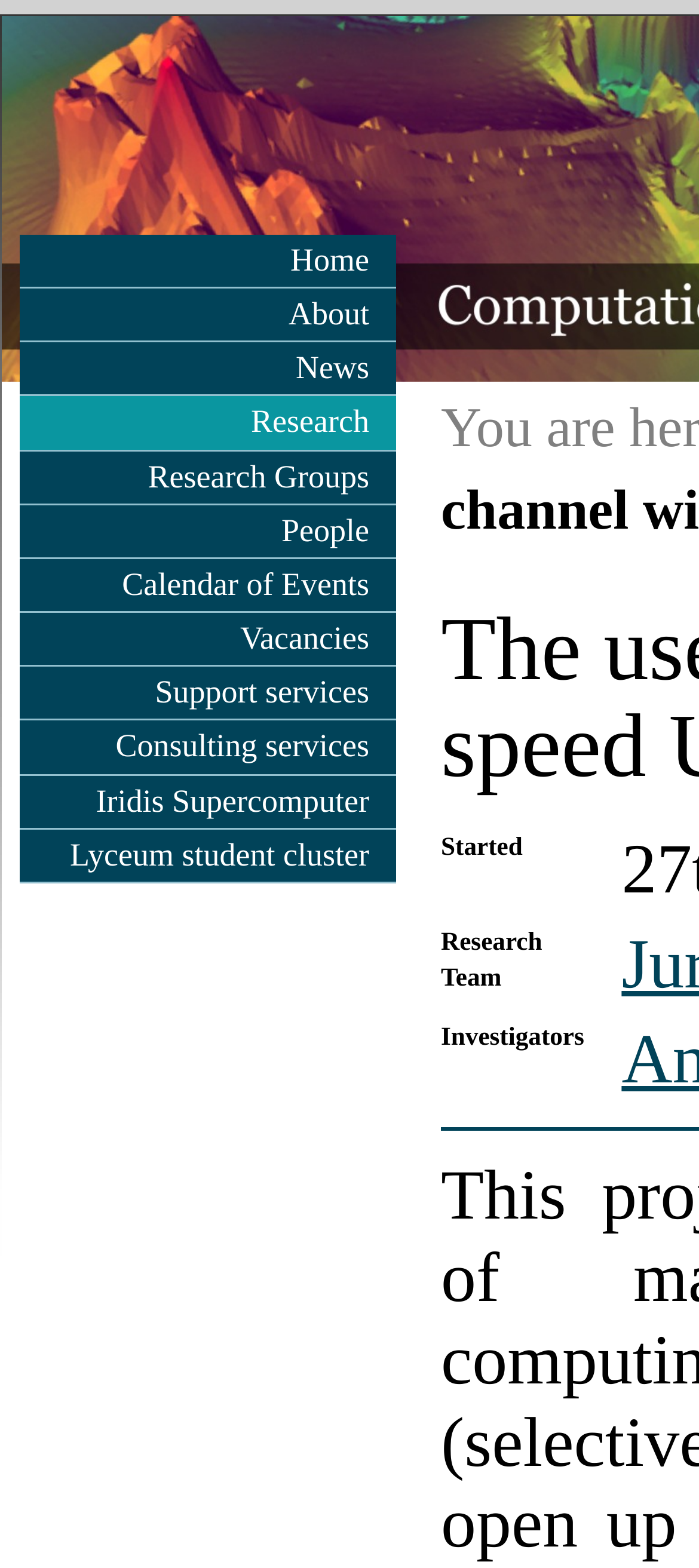Please find the bounding box coordinates for the clickable element needed to perform this instruction: "view lyceum student cluster".

[0.028, 0.529, 0.567, 0.562]